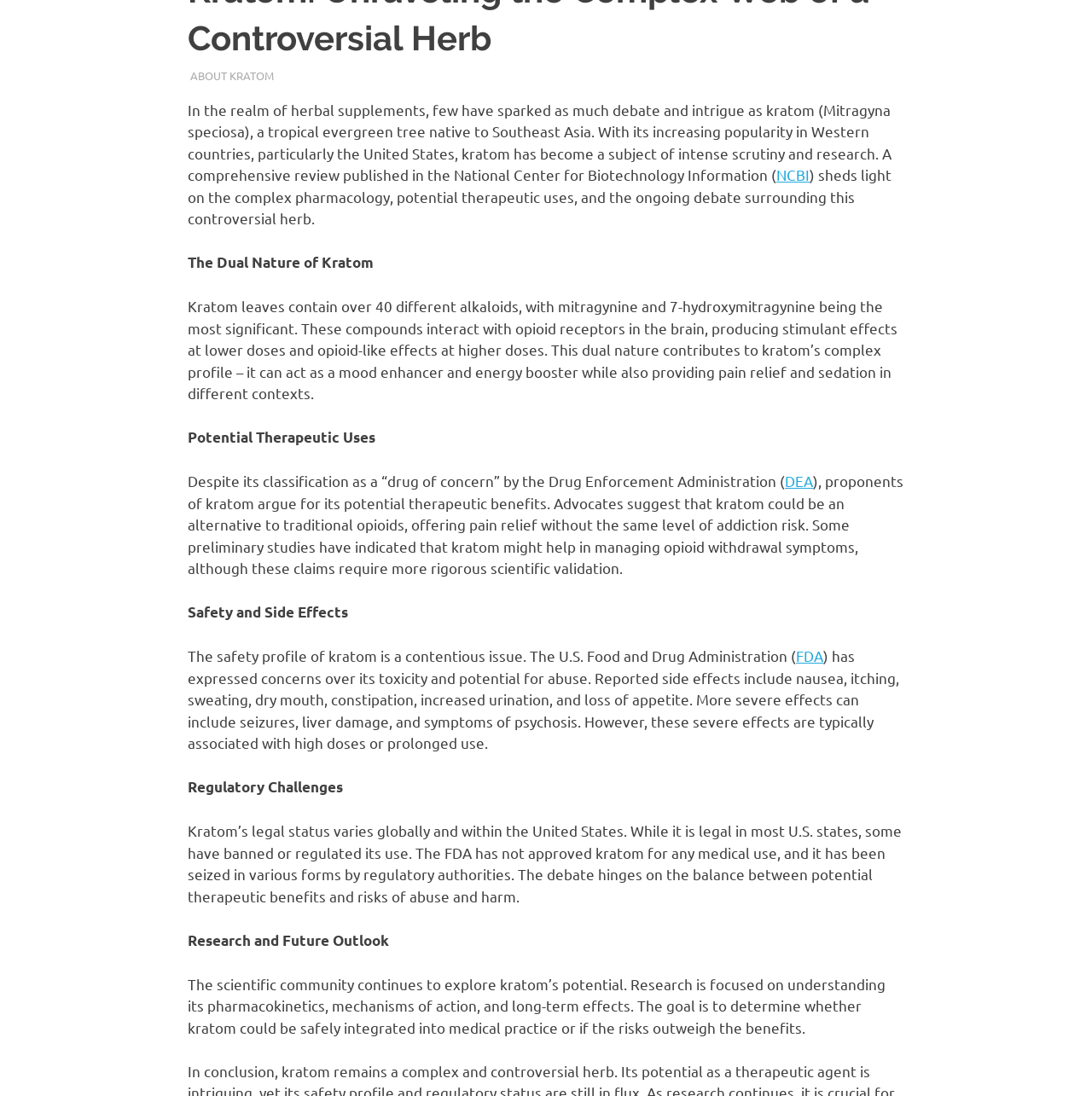Find the bounding box of the web element that fits this description: "Mommy Iris".

None